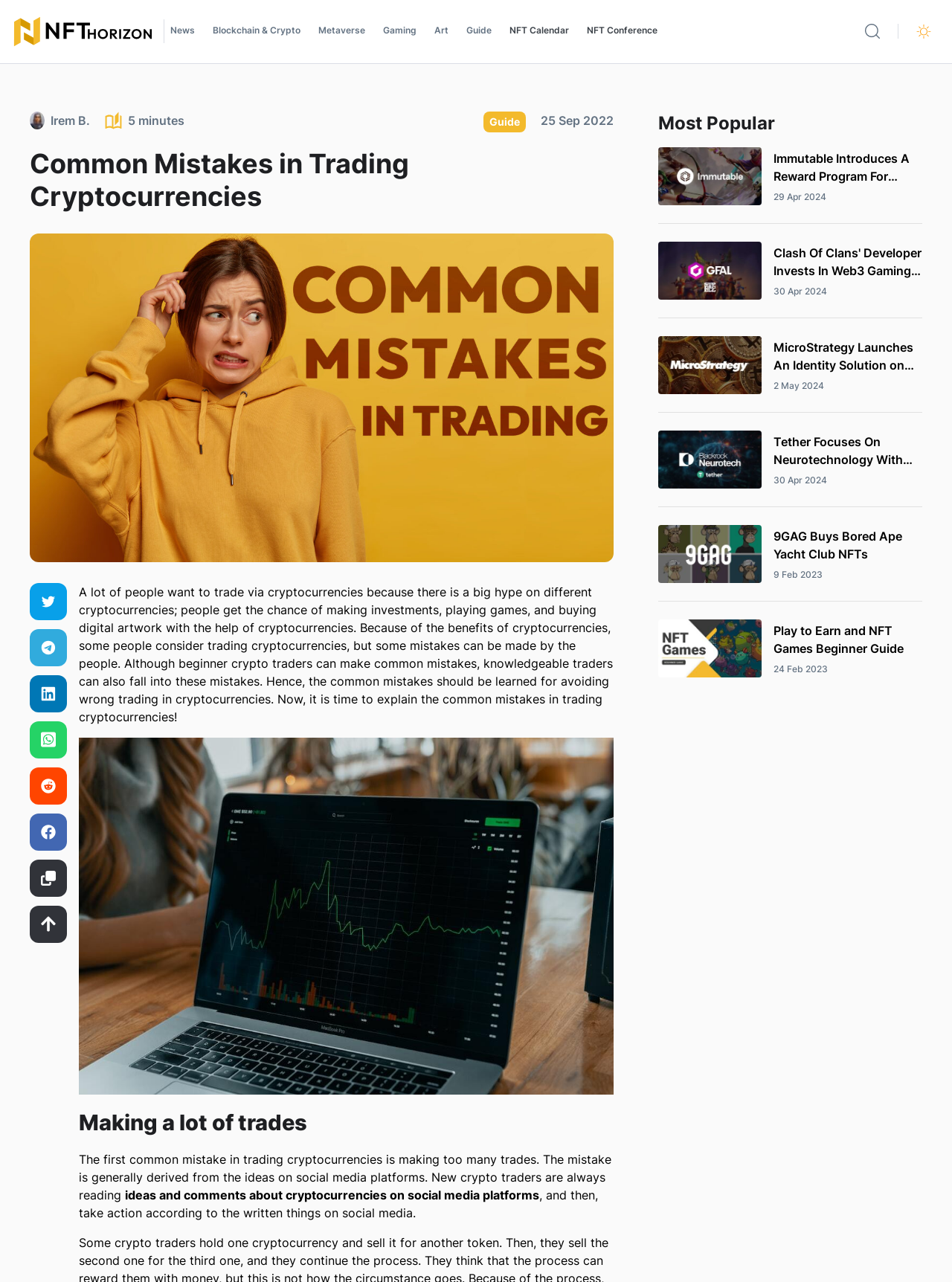What is the purpose of the search box on the top right corner?
Provide a concise answer using a single word or phrase based on the image.

To search the website